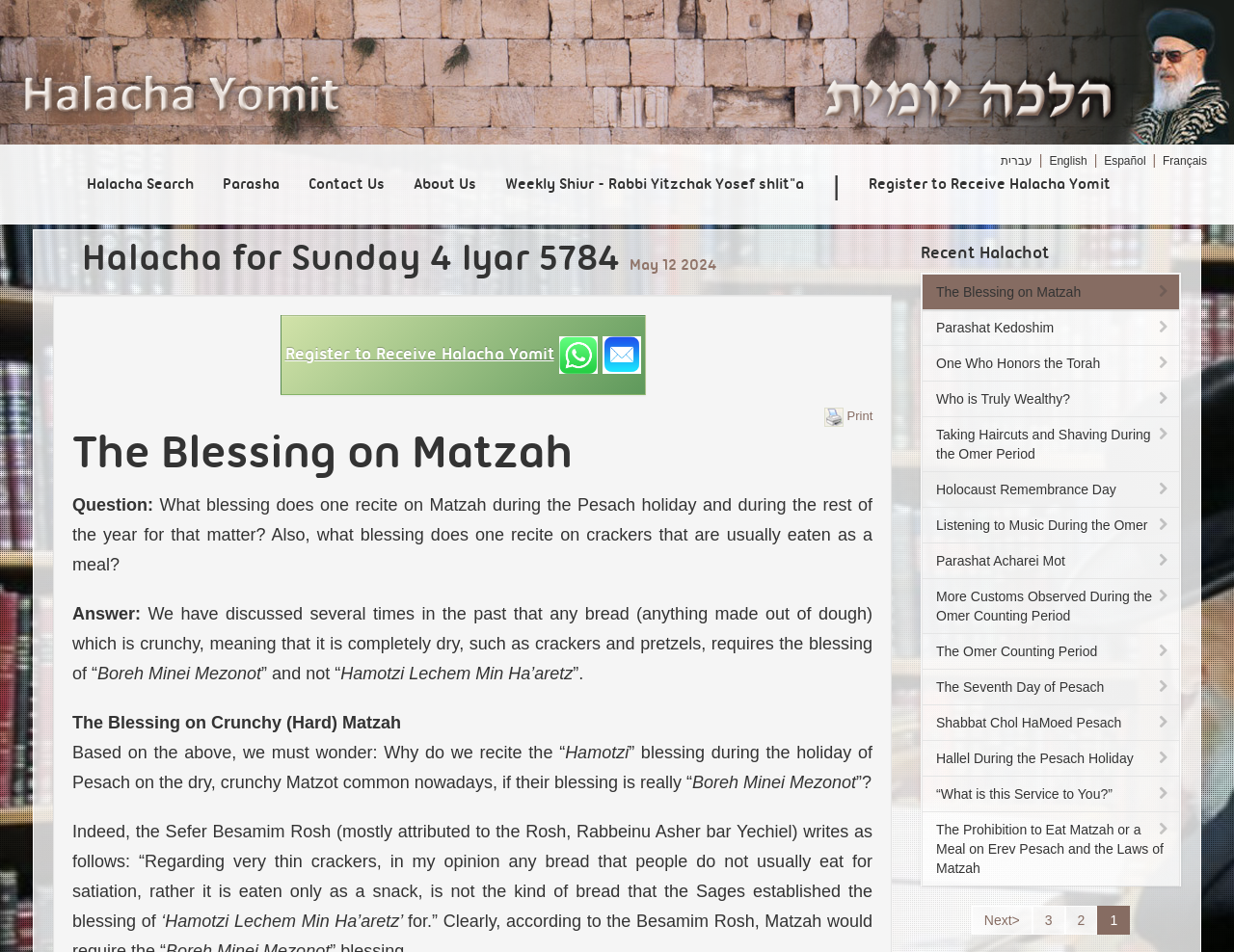Determine the bounding box coordinates for the area that needs to be clicked to fulfill this task: "Go to the 'Parasha' page". The coordinates must be given as four float numbers between 0 and 1, i.e., [left, top, right, bottom].

[0.169, 0.155, 0.238, 0.235]